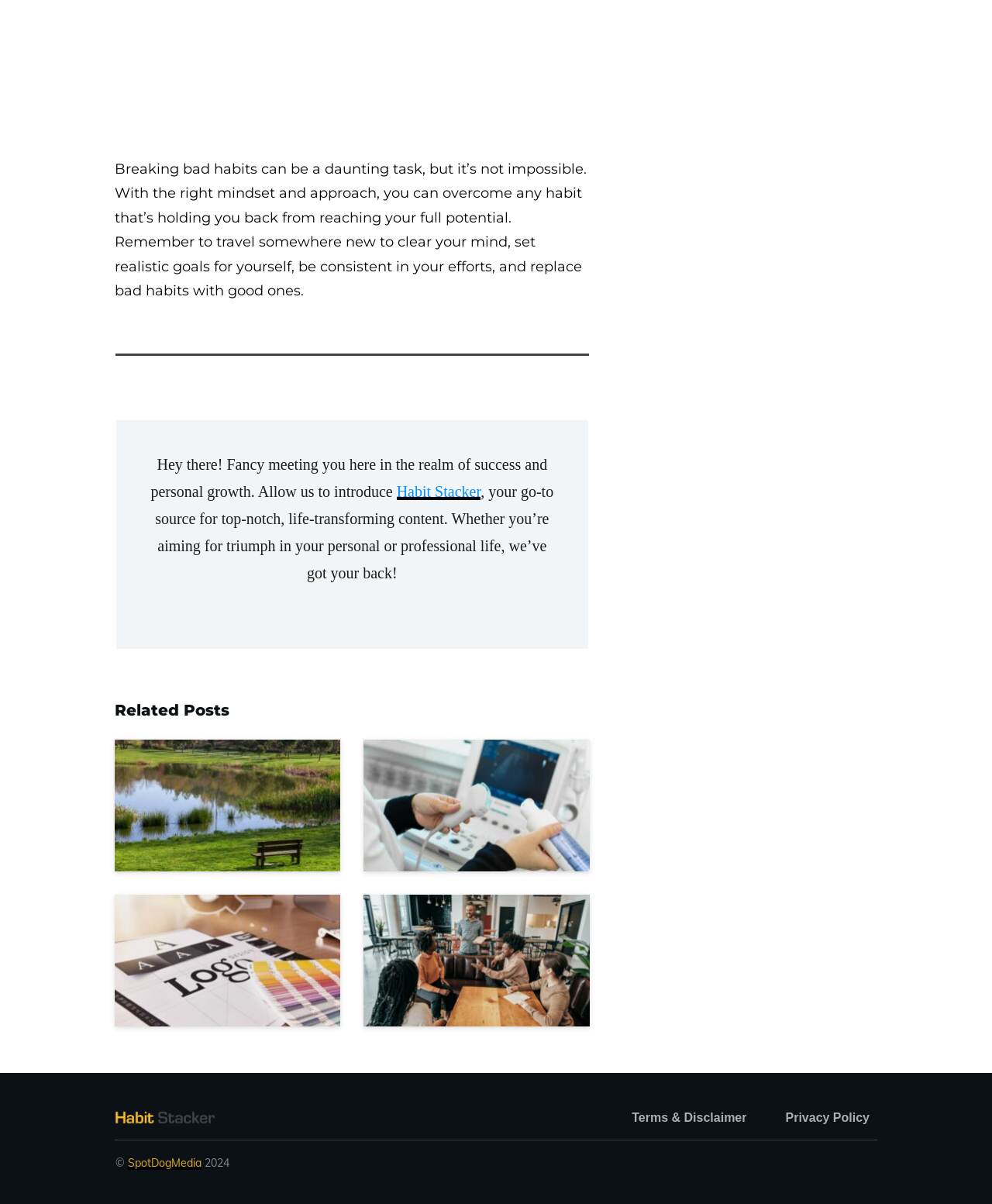Please locate the bounding box coordinates for the element that should be clicked to achieve the following instruction: "View the Terms & Disclaimer page". Ensure the coordinates are given as four float numbers between 0 and 1, i.e., [left, top, right, bottom].

[0.637, 0.918, 0.753, 0.939]